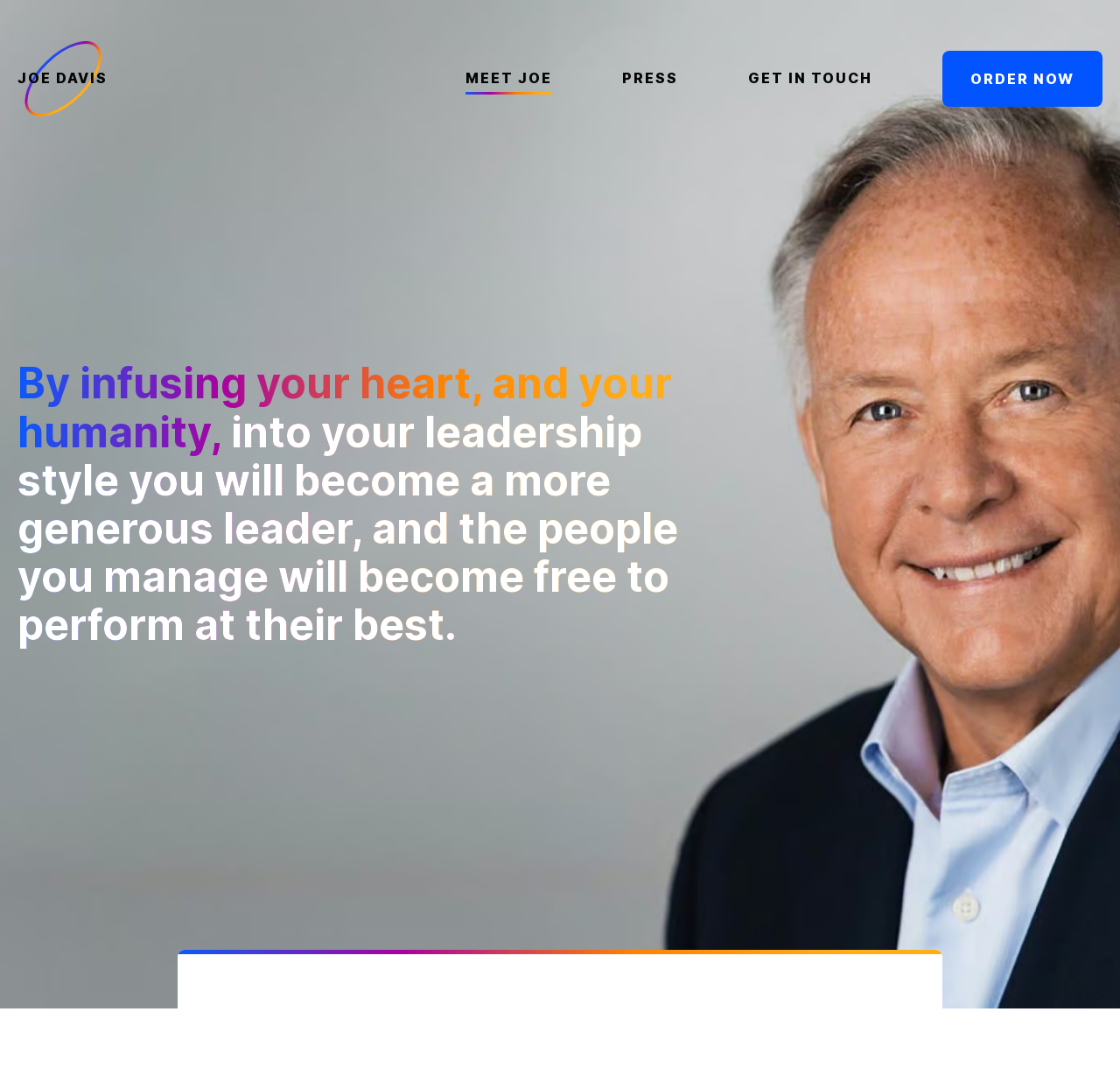Can you give a detailed response to the following question using the information from the image? What is the image on the webpage about?

The answer can be found by looking at the image description, which says 'Meet Joe'. This suggests that the image is a portrait or a photo of Joe Davis, and is likely used to introduce him to the visitors of the webpage.